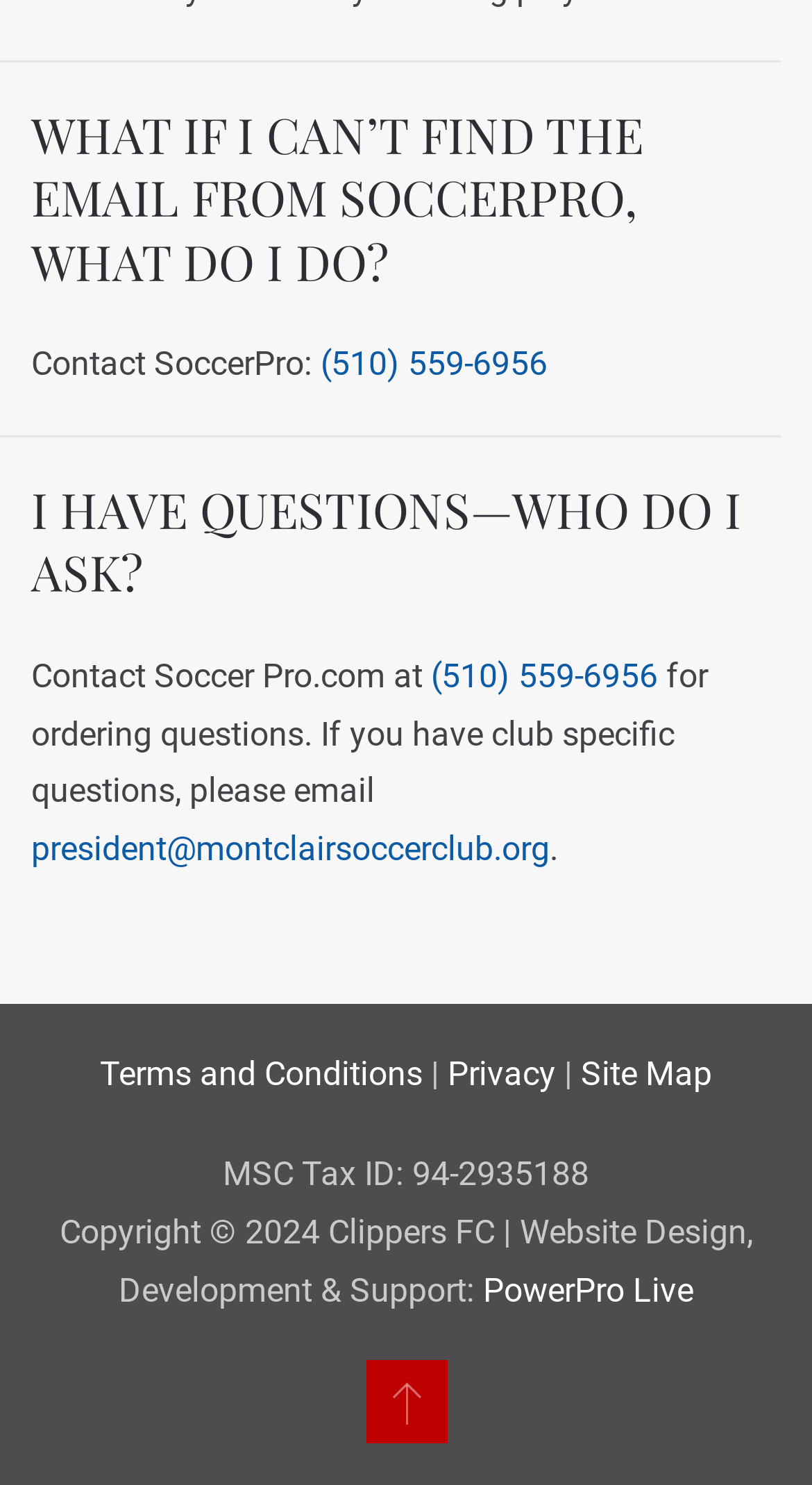Identify the coordinates of the bounding box for the element that must be clicked to accomplish the instruction: "Email president@montclairsoccerclub.org".

[0.038, 0.559, 0.677, 0.585]